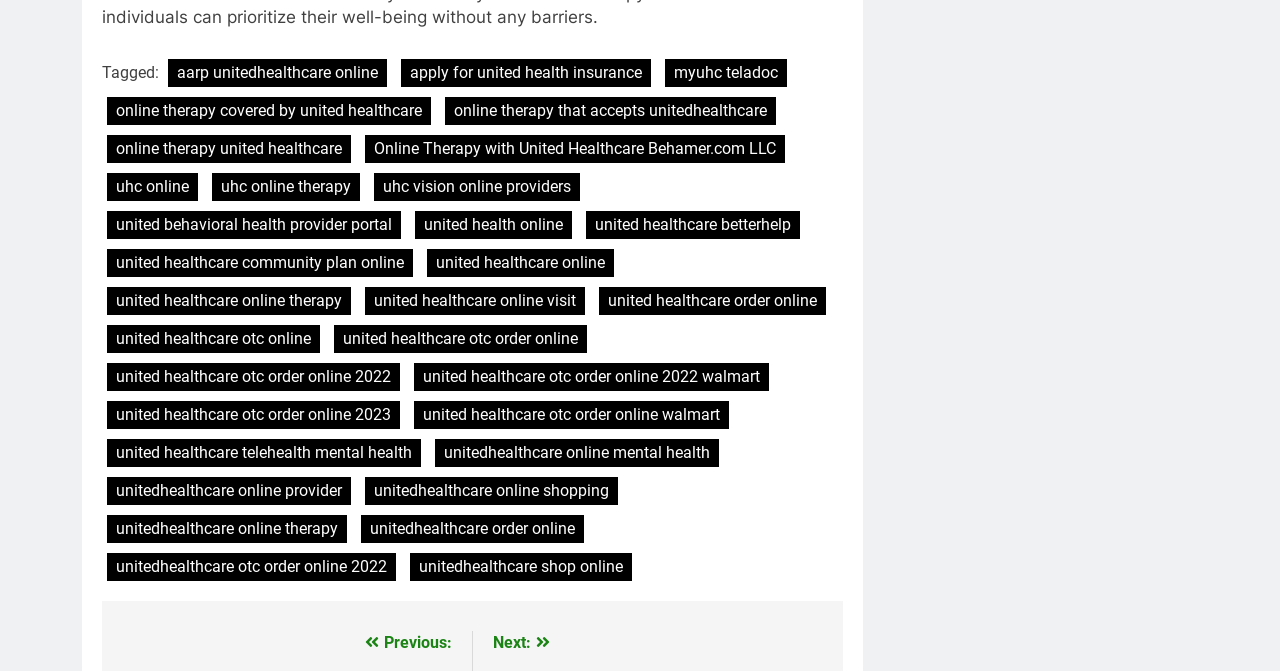Given the element description "united healthcare order online", identify the bounding box of the corresponding UI element.

[0.468, 0.428, 0.645, 0.47]